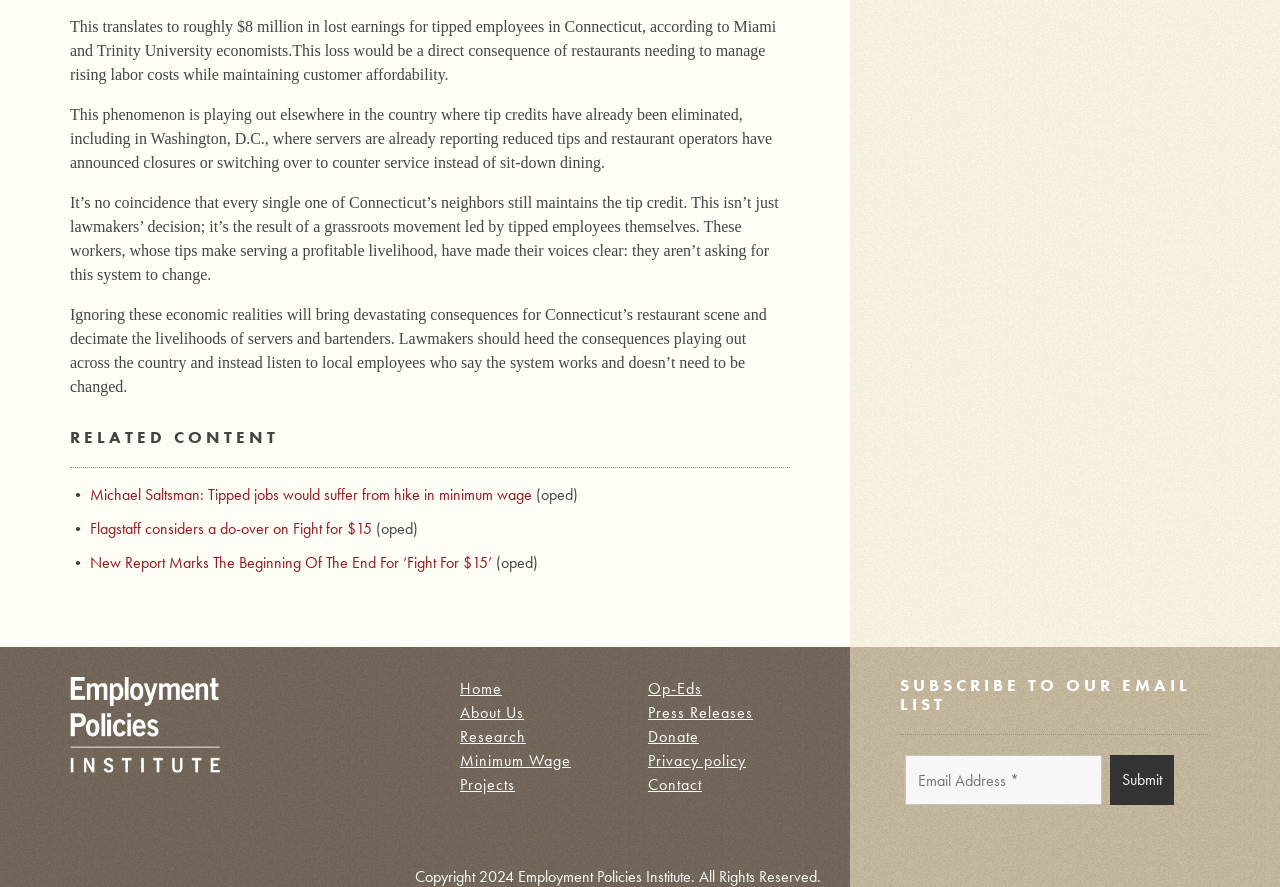Using the webpage screenshot, locate the HTML element that fits the following description and provide its bounding box: "Minimum Wage".

[0.359, 0.846, 0.446, 0.869]